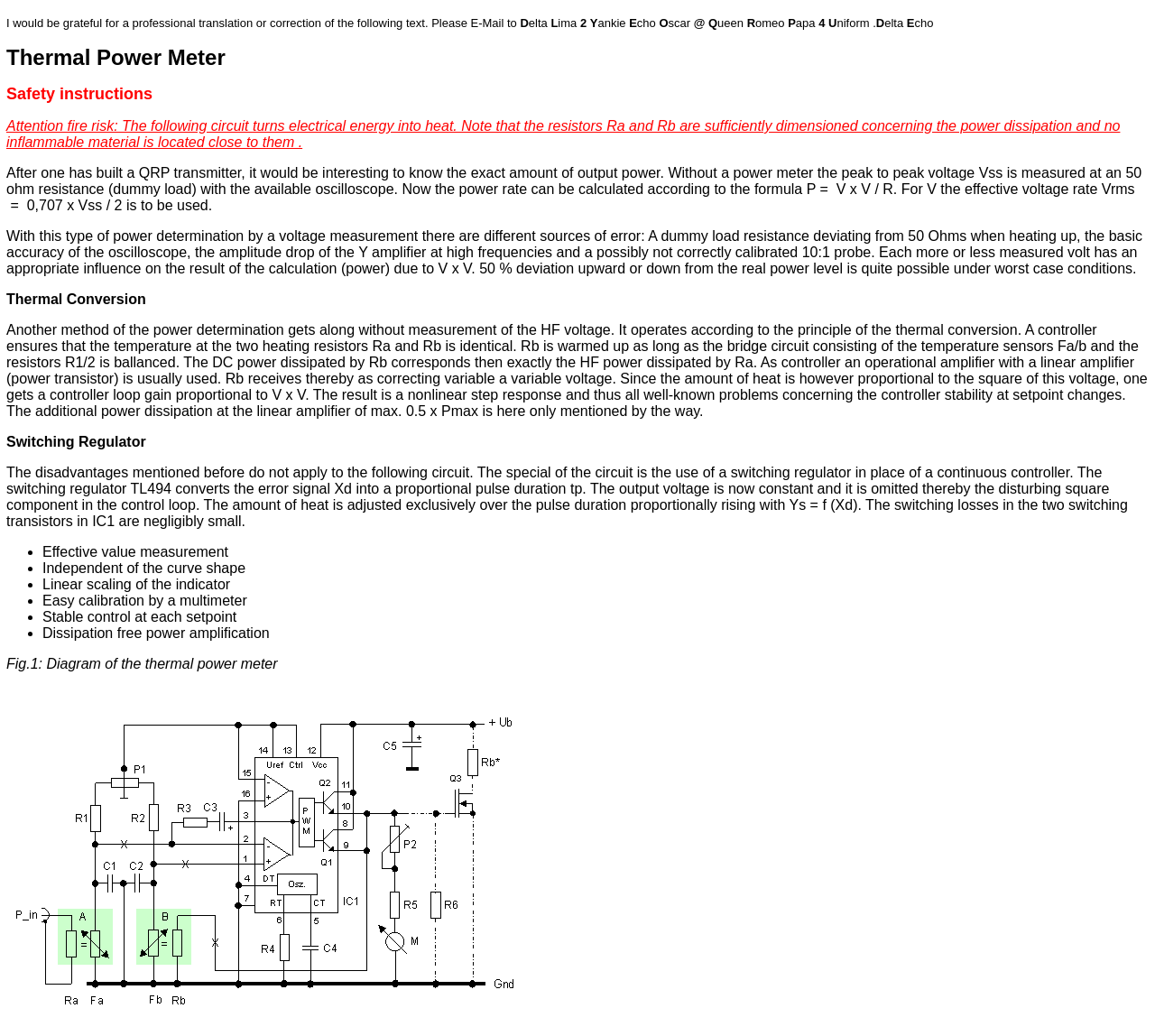What is the advantage of using a switching regulator?
Based on the visual, give a brief answer using one word or a short phrase.

No disturbing square component